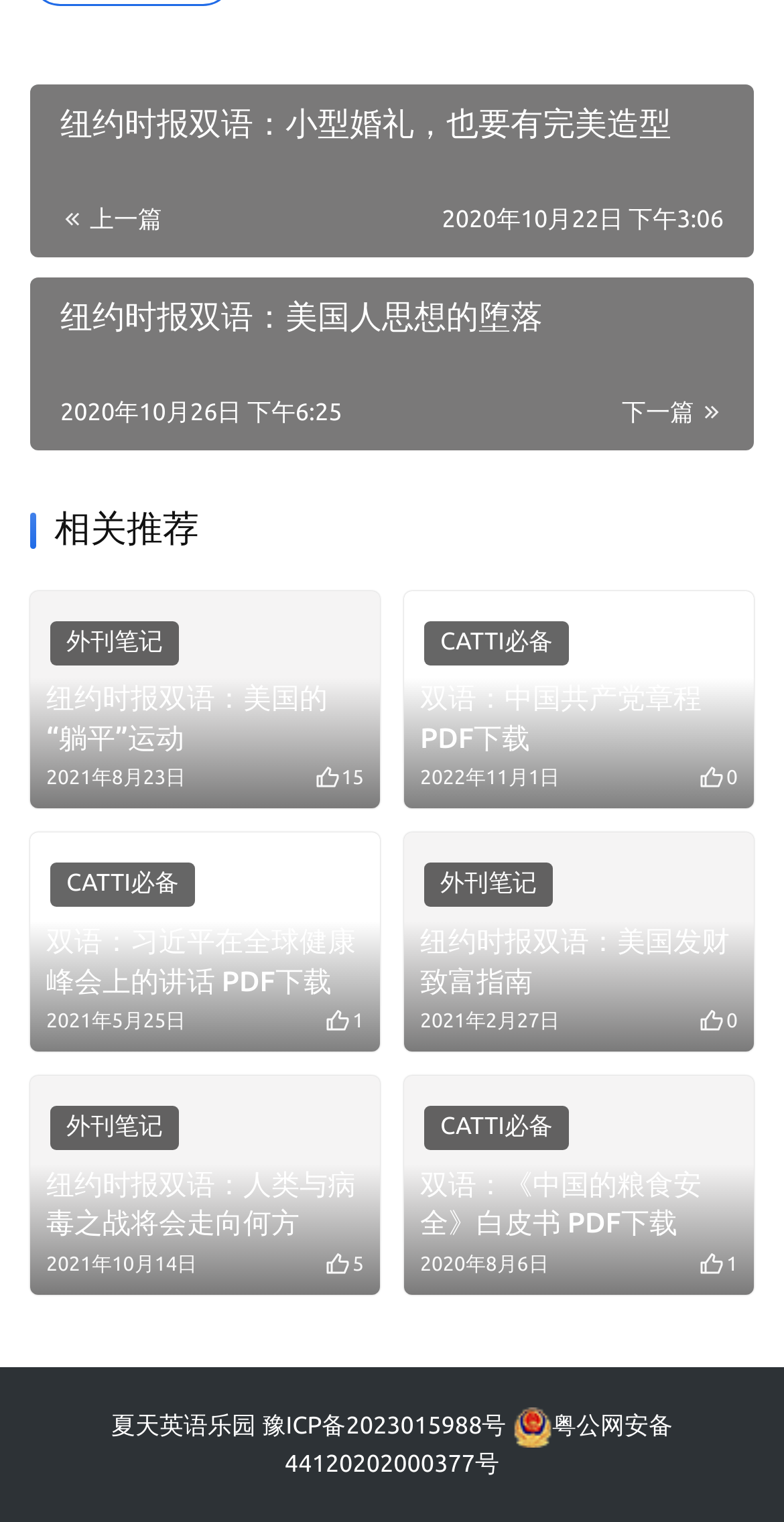Using the webpage screenshot, locate the HTML element that fits the following description and provide its bounding box: "CATTI必备".

[0.541, 0.408, 0.726, 0.437]